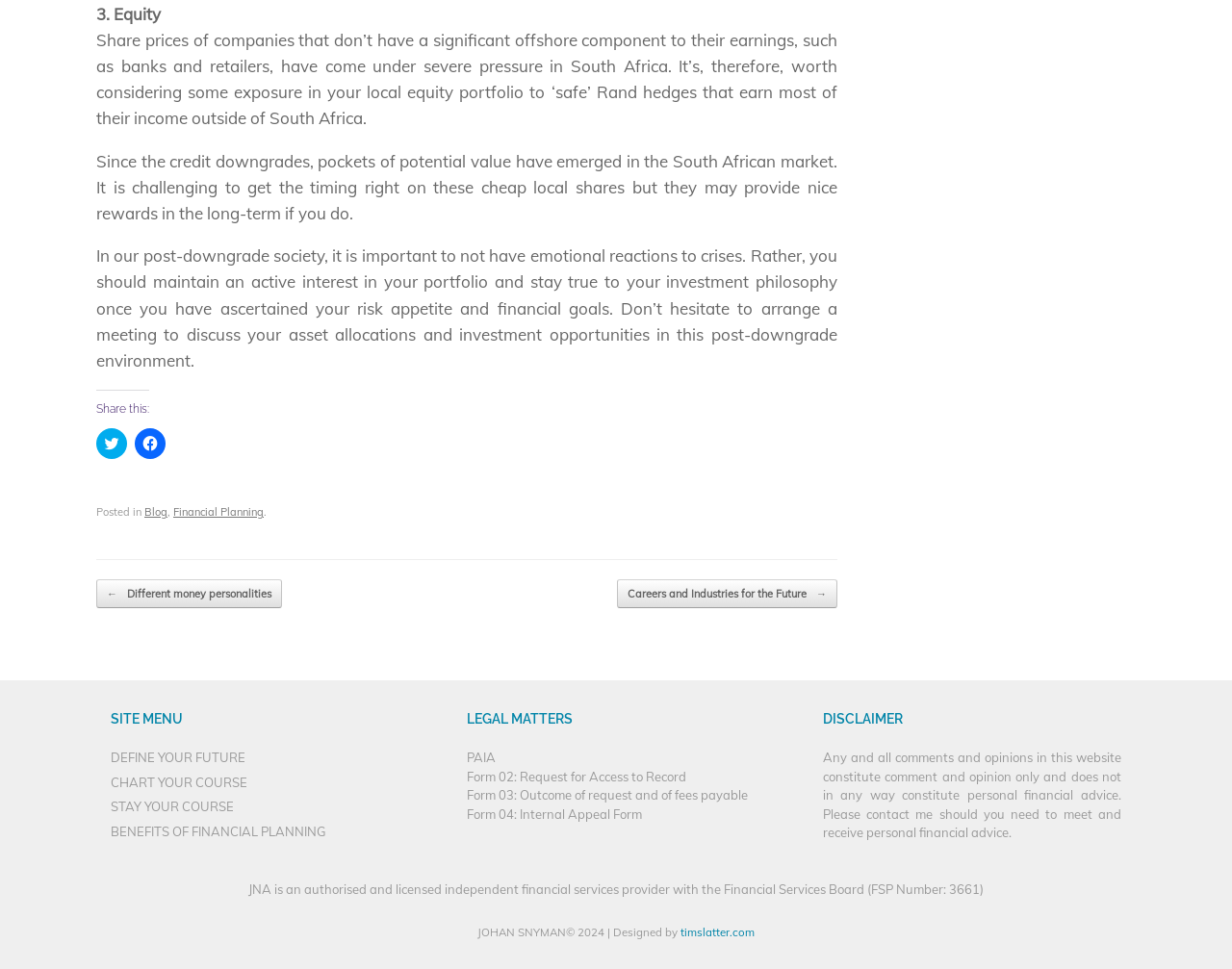Can you provide the bounding box coordinates for the element that should be clicked to implement the instruction: "Read the blog post"?

[0.117, 0.521, 0.136, 0.535]